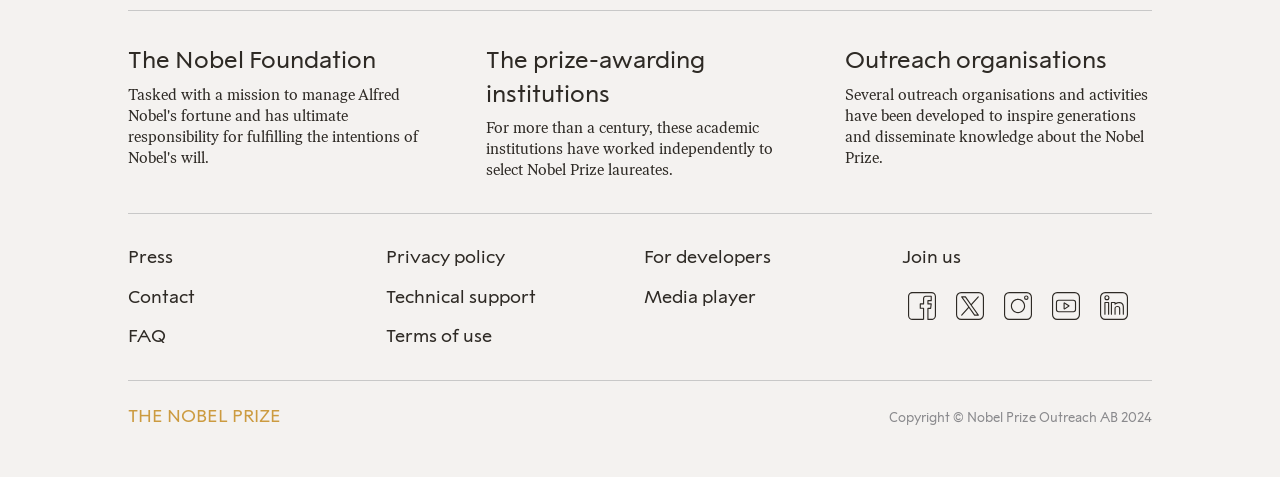Find and specify the bounding box coordinates that correspond to the clickable region for the instruction: "Click on The Nobel Foundation".

[0.1, 0.094, 0.294, 0.155]